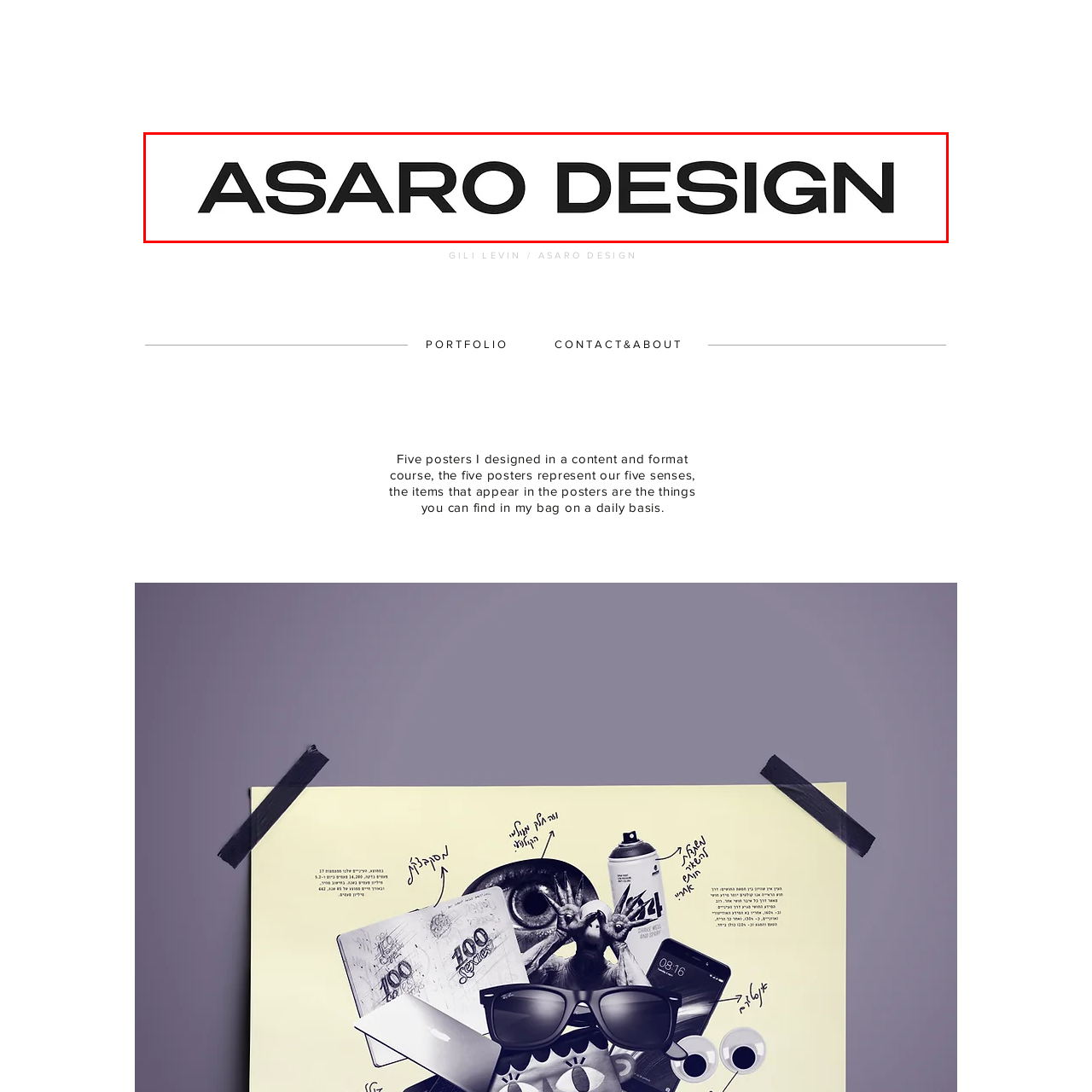Carefully describe the image located within the red boundary.

The image showcases the logo of ASARO DESIGN, prominently displayed in bold, modern typography. The text "ASARO DESIGN" is presented in a striking black font against a clean white background, contributing to a contemporary aesthetic that reflects the brand's design philosophy. This logo is associated with Gili Levin, who is noted for their creative work in designing a series of five posters that represent the five senses, drawing inspiration from everyday items one might find in a bag. The overall presentation captures a sense of sophistication and creativity inherent in the design work.